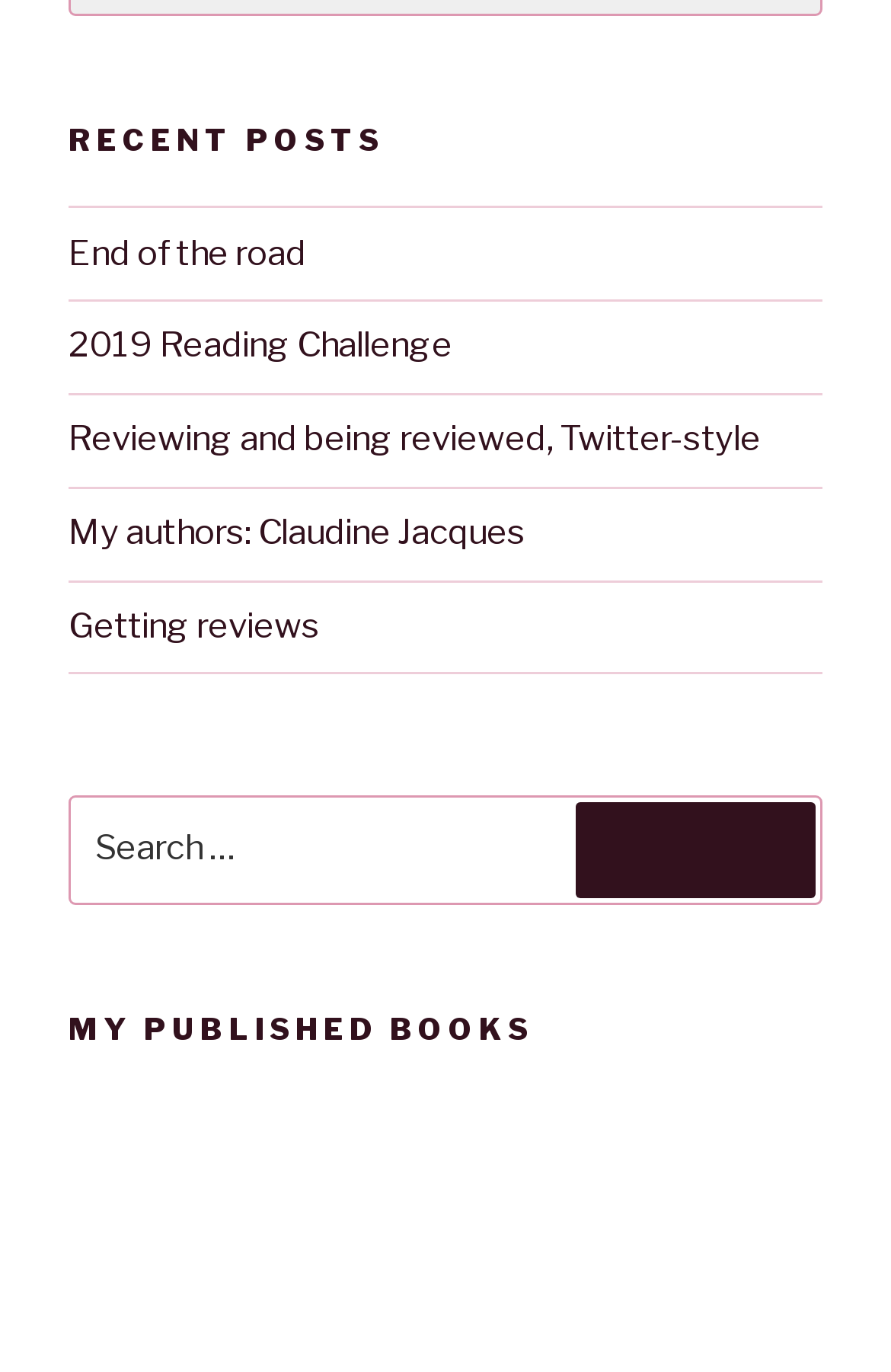What is the first recent post? Using the information from the screenshot, answer with a single word or phrase.

End of the road